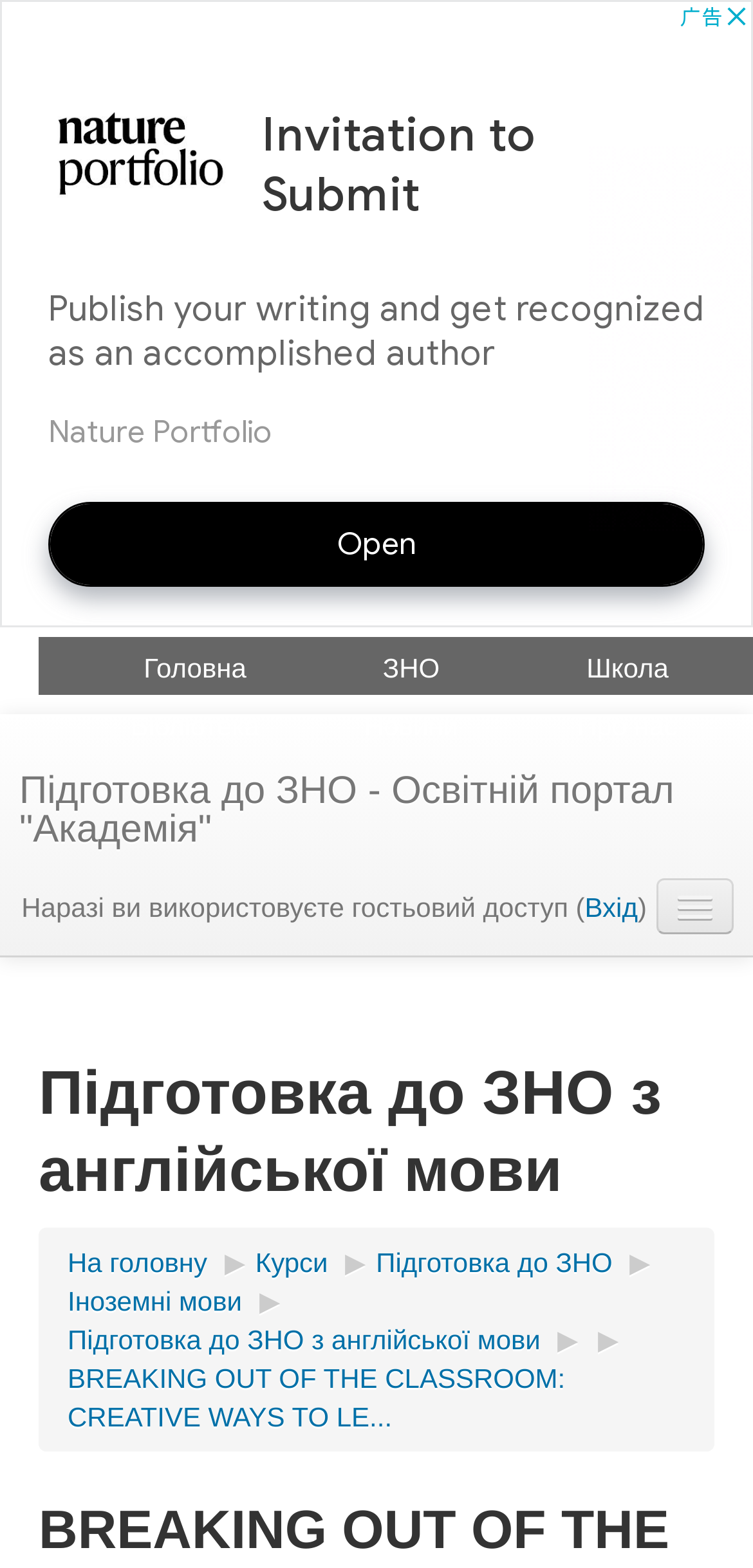Please identify the bounding box coordinates of the area that needs to be clicked to fulfill the following instruction: "Read about breaking out of the classroom."

[0.09, 0.869, 0.751, 0.913]